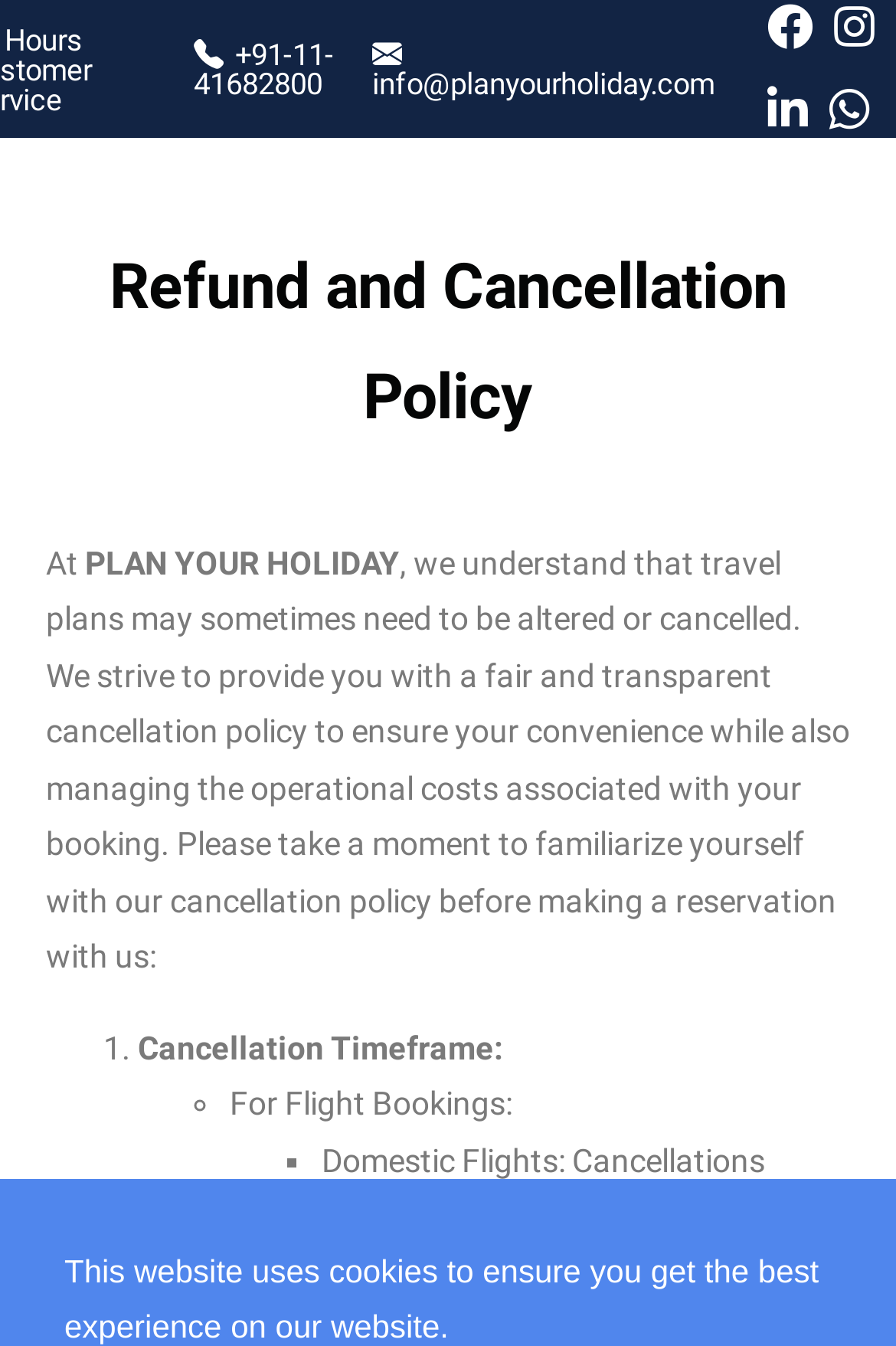Respond to the following question using a concise word or phrase: 
What is the name of the company that owns this website?

PlanYourHoliday